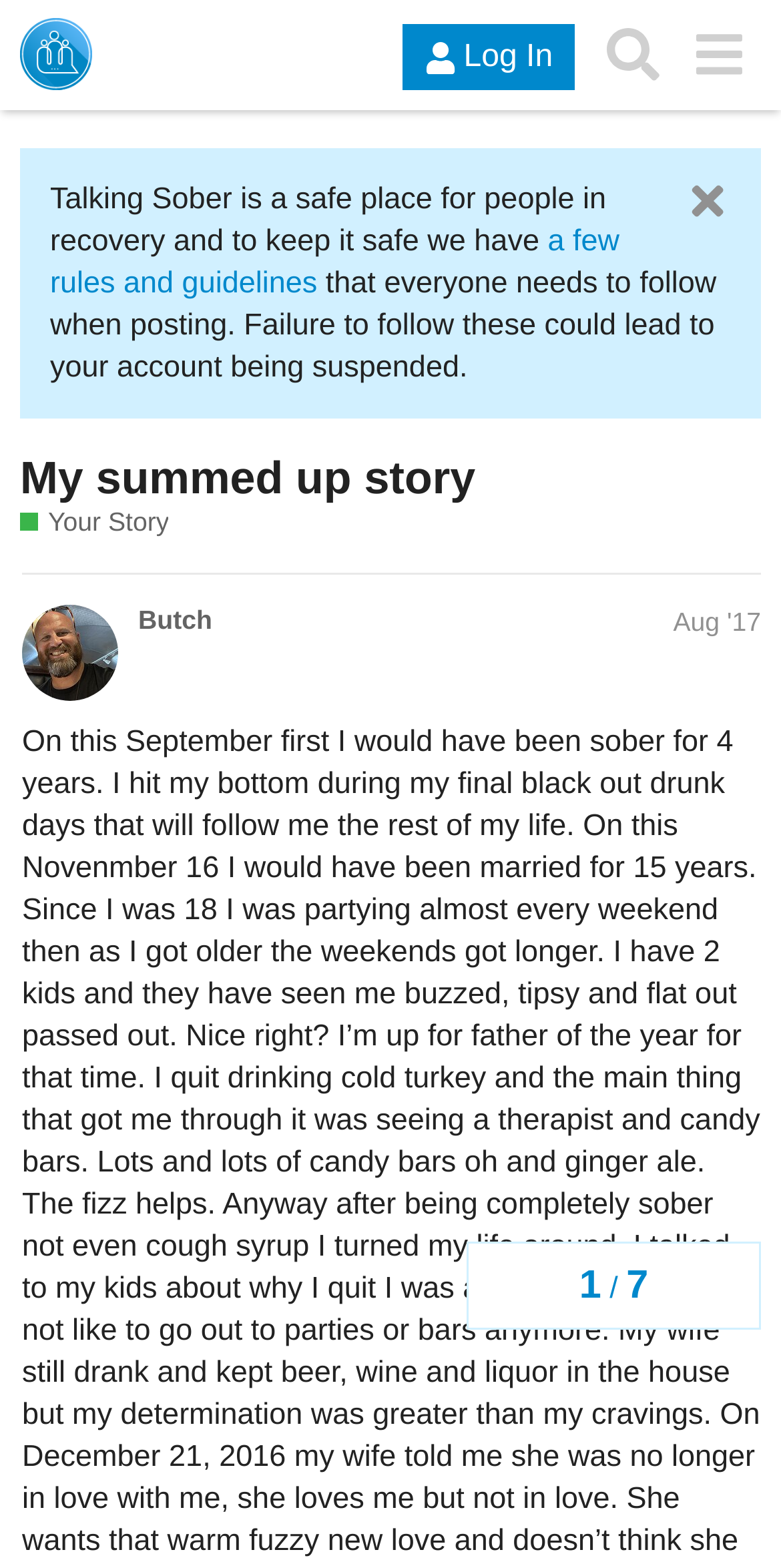Analyze the image and answer the question with as much detail as possible: 
What is the purpose of the 'Log In' button?

The 'Log In' button is likely used to log in to the forum, allowing users to access restricted features or post their own stories.